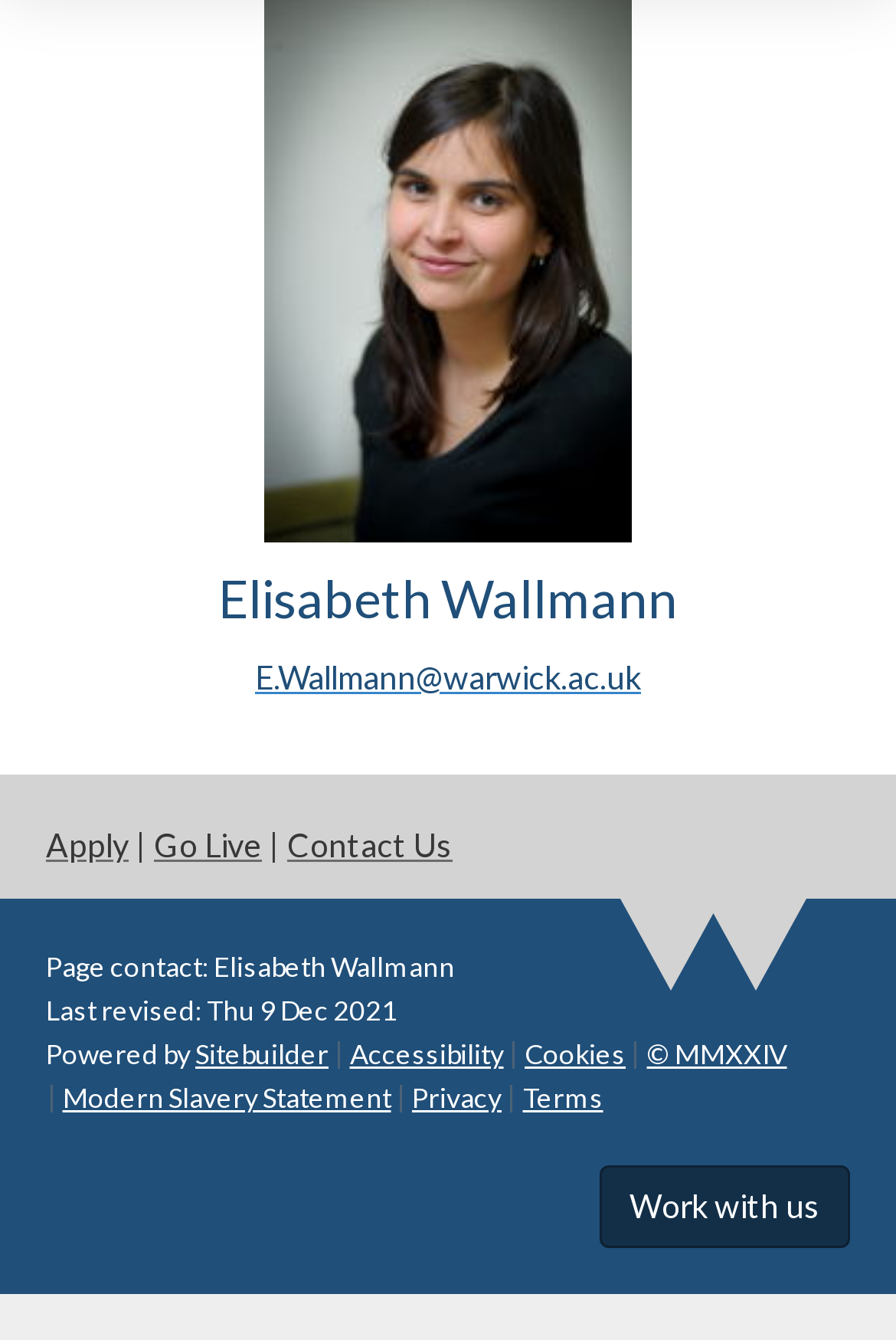Please find the bounding box coordinates in the format (top-left x, top-left y, bottom-right x, bottom-right y) for the given element description. Ensure the coordinates are floating point numbers between 0 and 1. Description: Modern Slavery Statement

[0.07, 0.806, 0.436, 0.832]